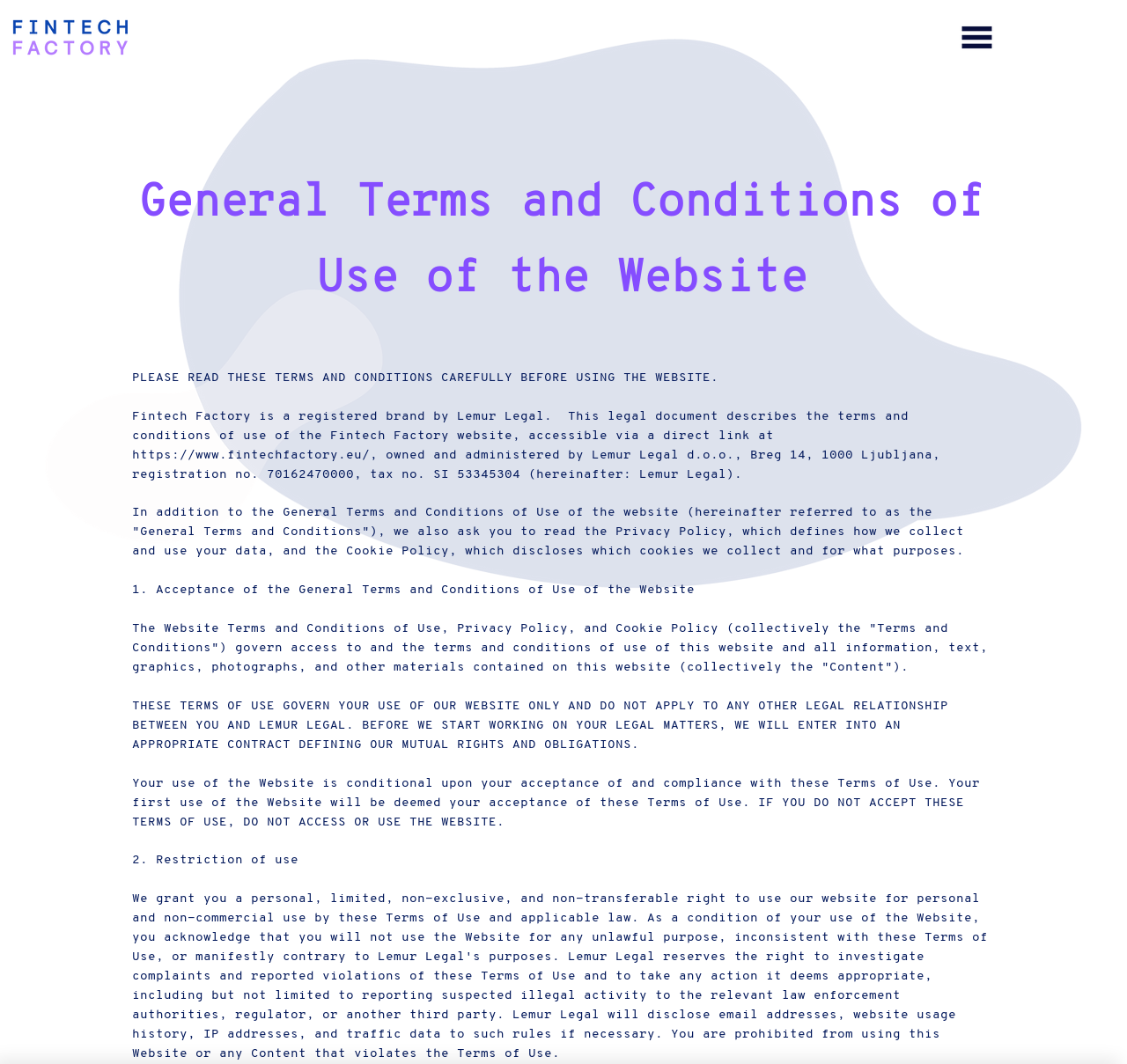Extract the text of the main heading from the webpage.

General Terms and Conditions of Use of the Website